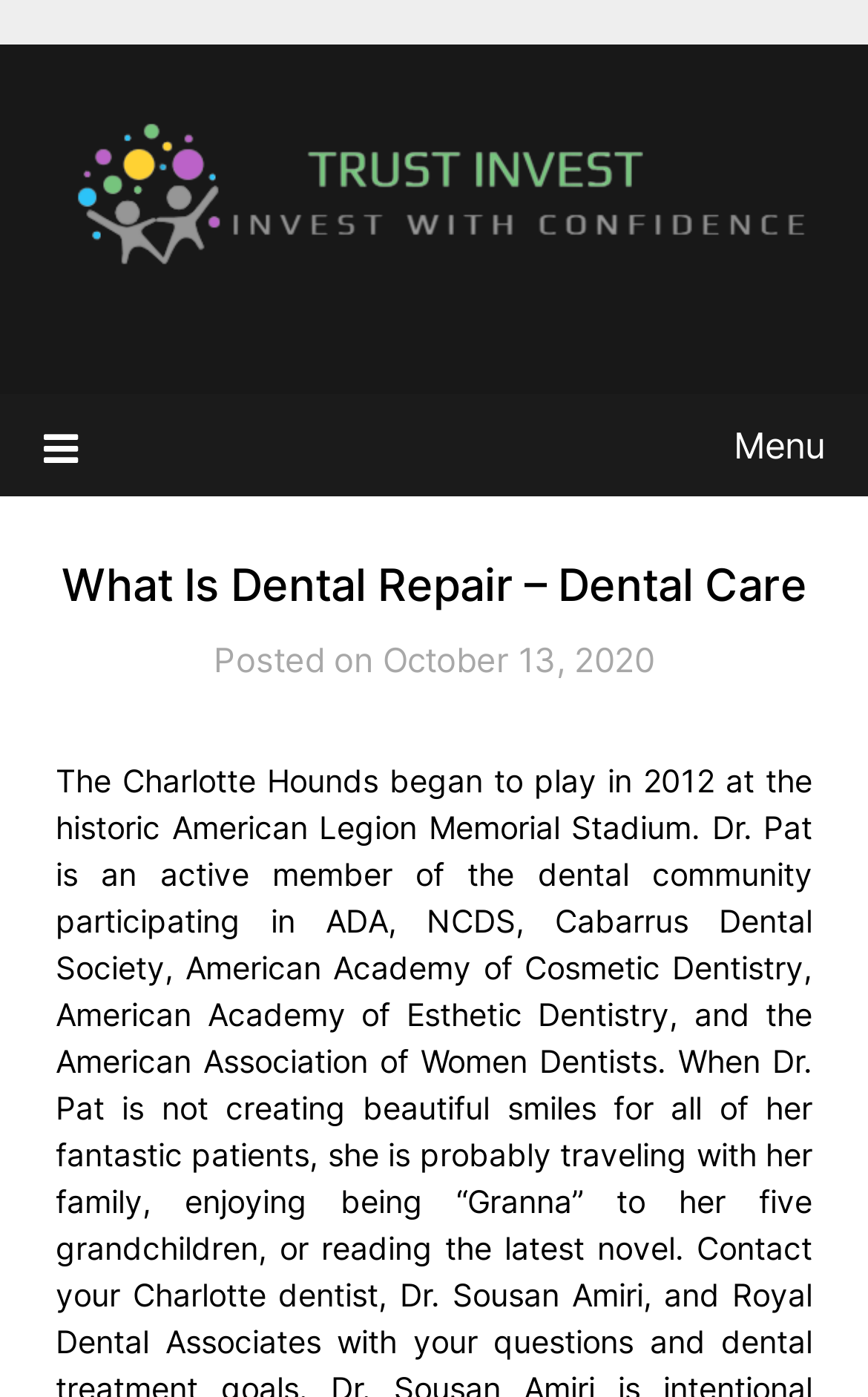Identify the headline of the webpage and generate its text content.

What Is Dental Repair – Dental Care